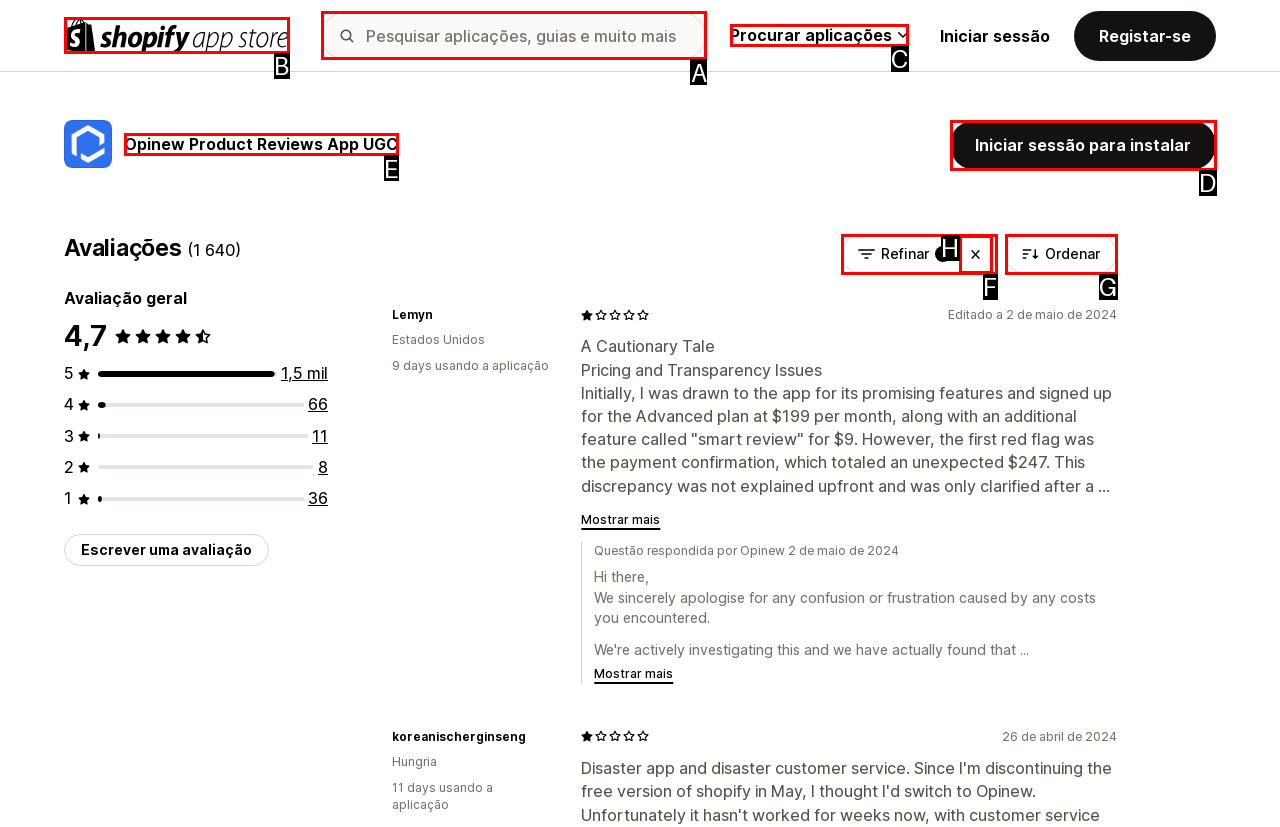Choose the HTML element that needs to be clicked for the given task: Search for applications Respond by giving the letter of the chosen option.

A